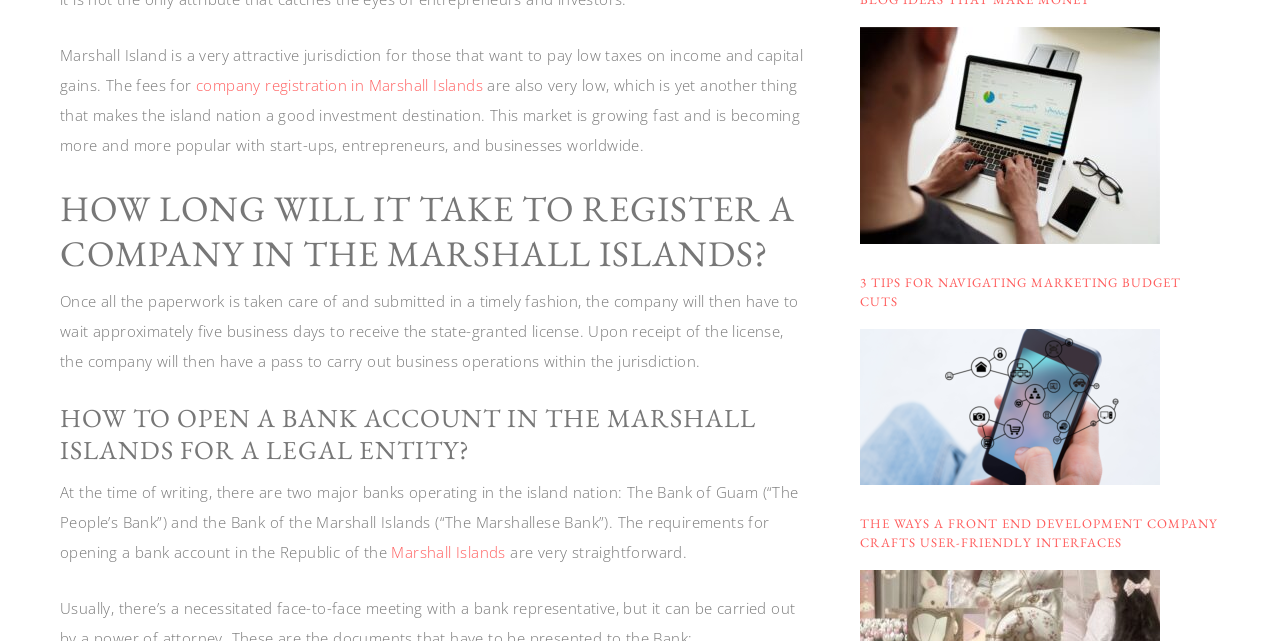Calculate the bounding box coordinates for the UI element based on the following description: "Marshall Islands". Ensure the coordinates are four float numbers between 0 and 1, i.e., [left, top, right, bottom].

[0.306, 0.845, 0.395, 0.876]